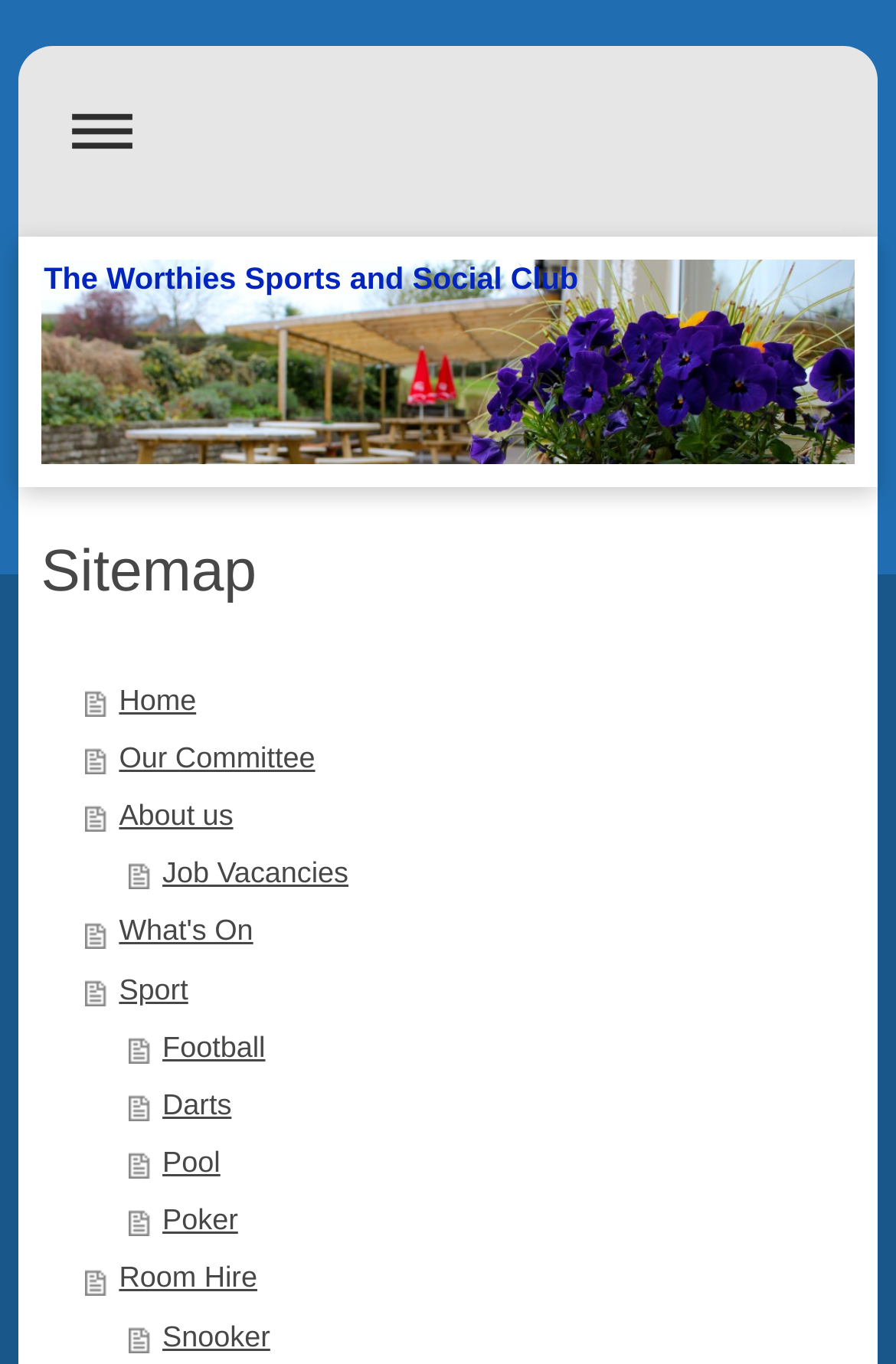For the following element description, predict the bounding box coordinates in the format (top-left x, top-left y, bottom-right x, bottom-right y). All values should be floating point numbers between 0 and 1. Description: Pool

[0.143, 0.832, 0.954, 0.875]